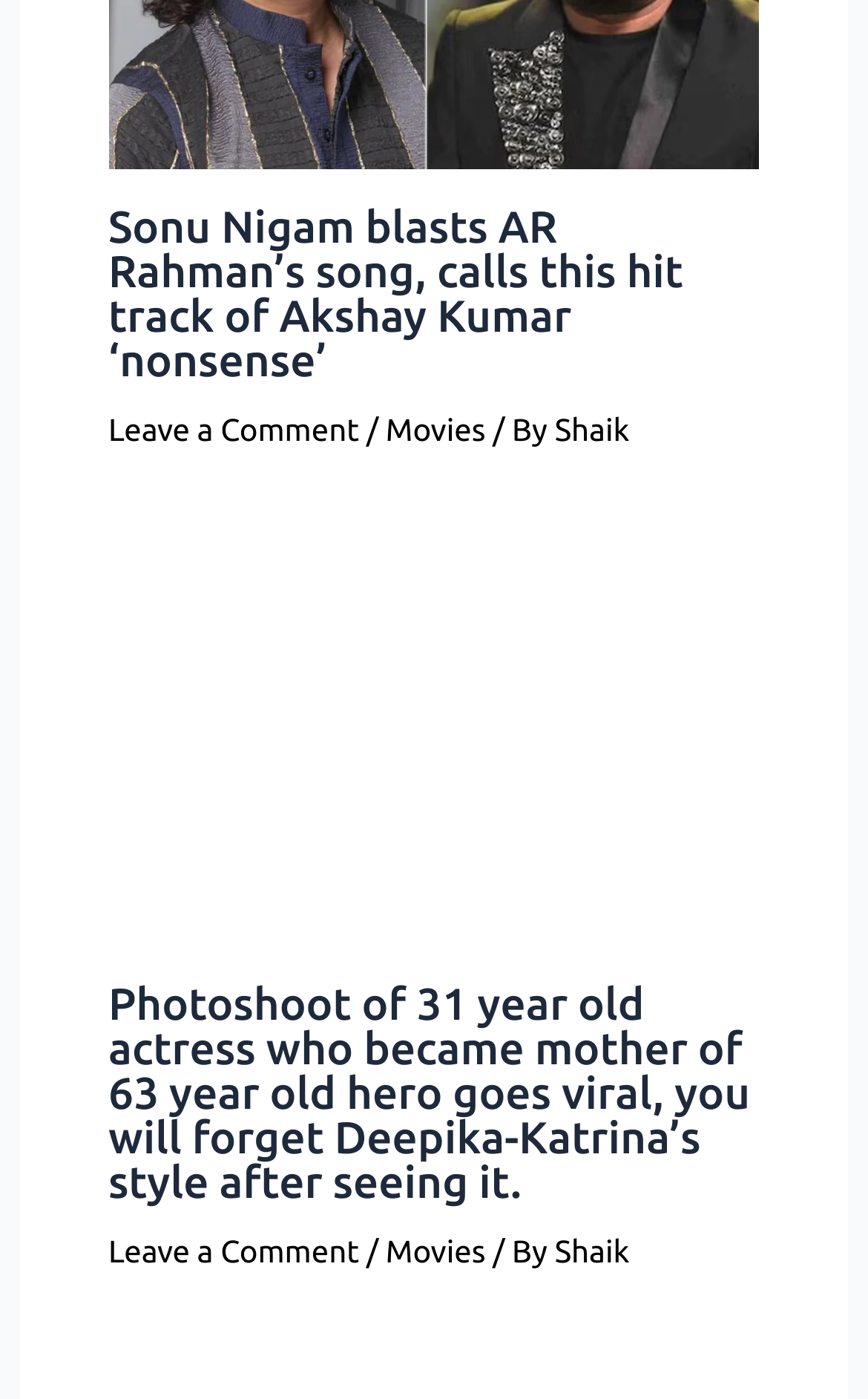Locate the bounding box coordinates of the element that should be clicked to execute the following instruction: "Click on the article title to read more".

[0.125, 0.518, 0.875, 0.547]